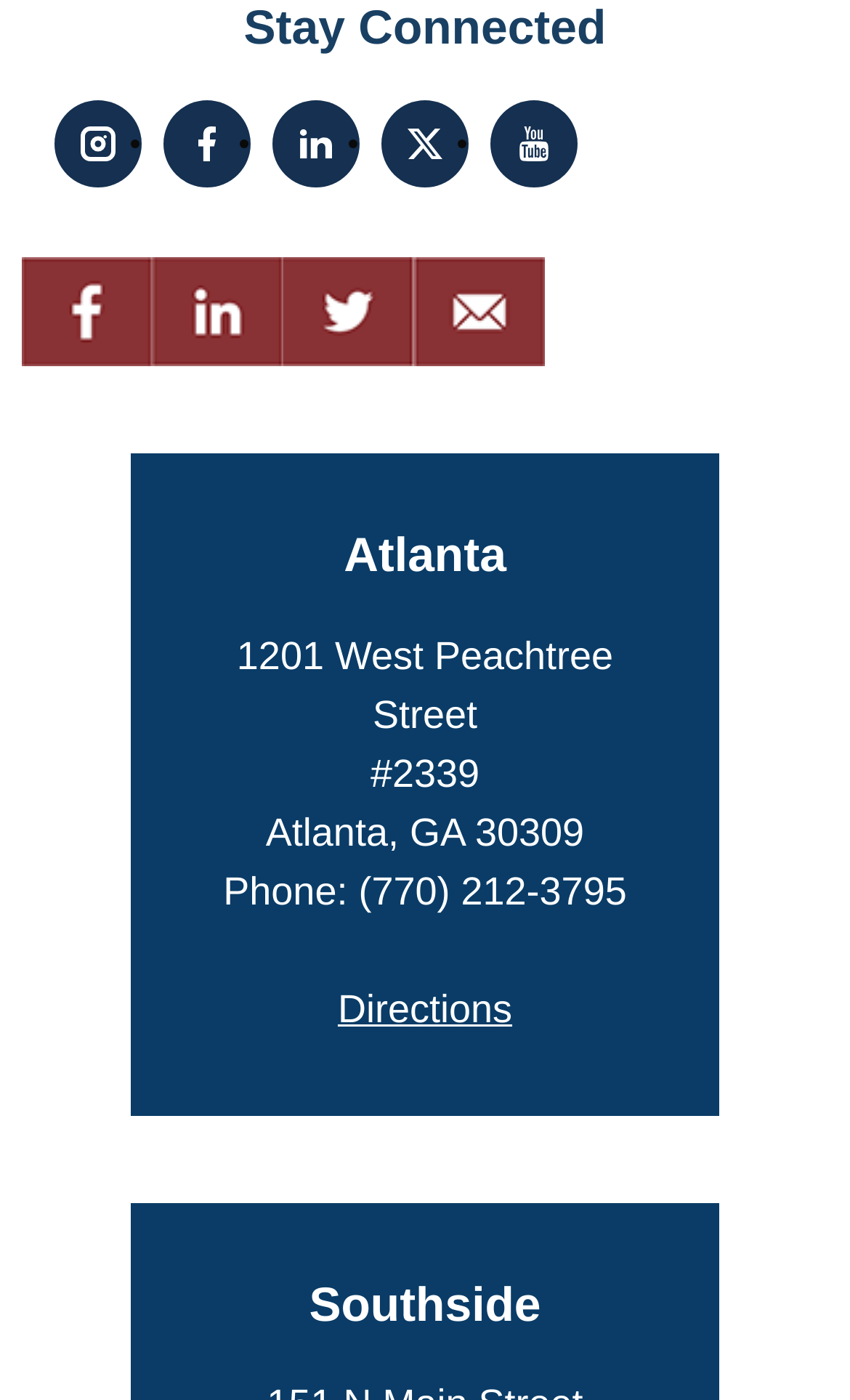Please reply to the following question with a single word or a short phrase:
What is the city and state of the Southside location?

Atlanta, Georgia